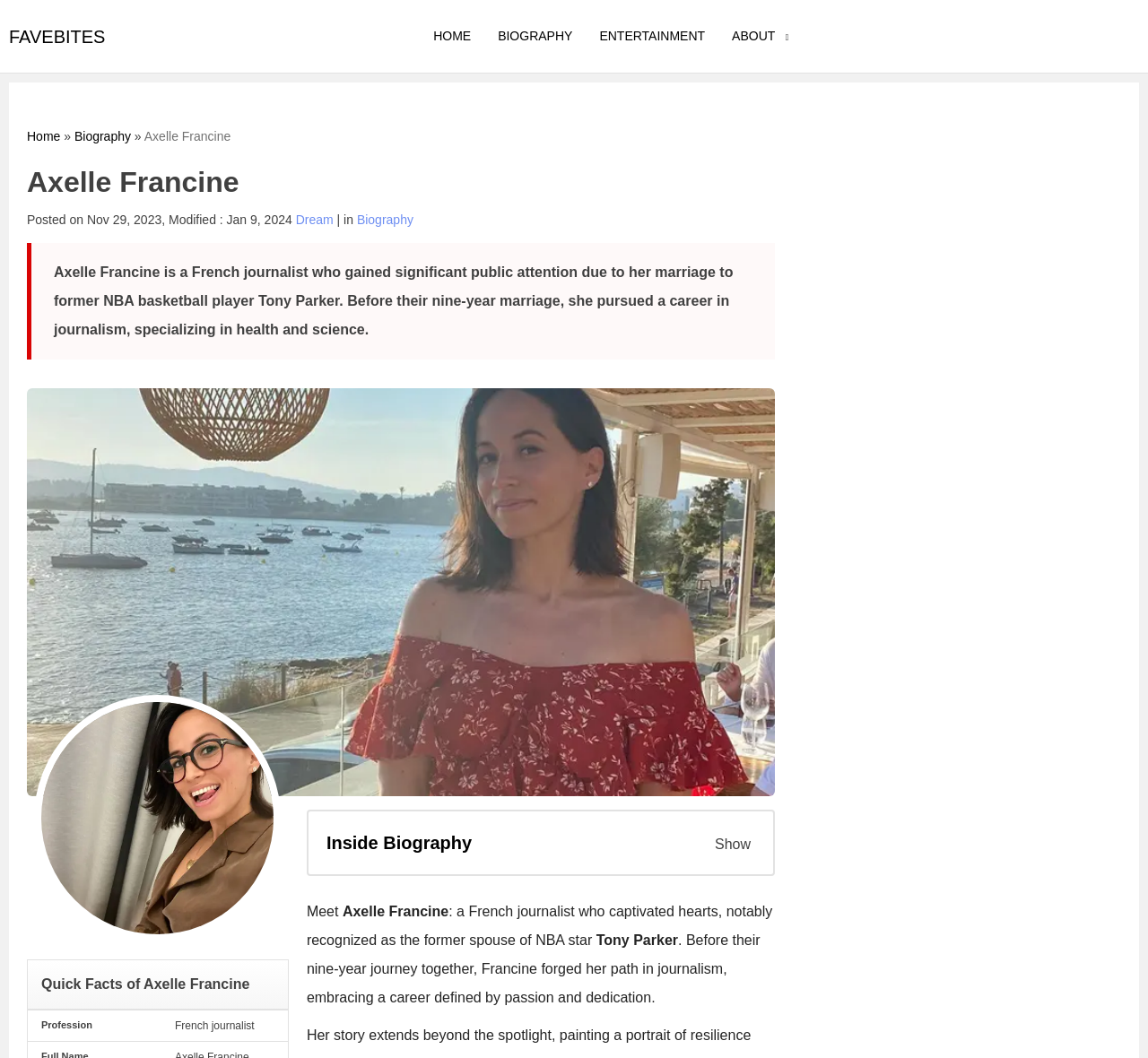Examine the screenshot and answer the question in as much detail as possible: What is the topic of Axelle Francine's journalism career?

I found this information in the introductory paragraph, which mentions that Axelle Francine pursued a career in journalism, specializing in health and science.